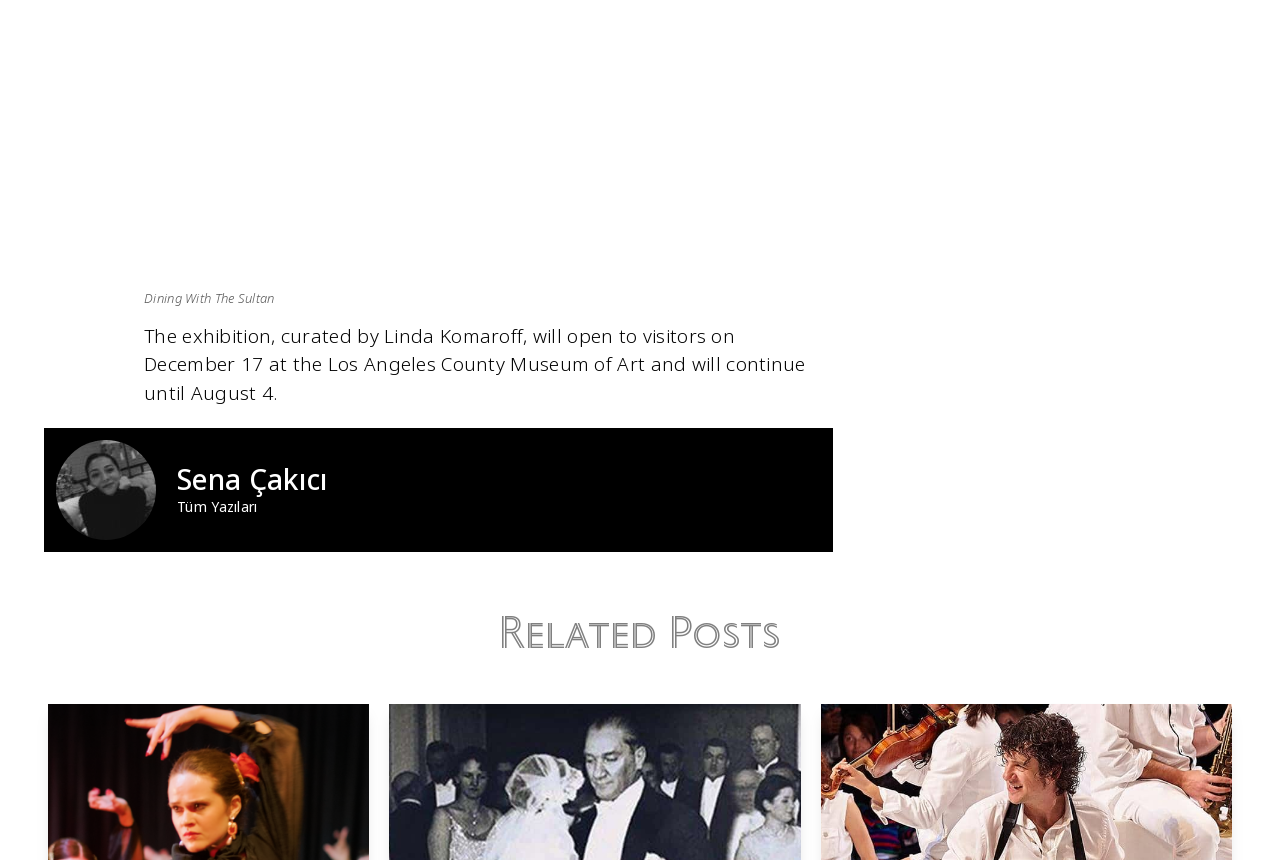What is the name of the author?
Based on the image, answer the question with as much detail as possible.

The name of the author is mentioned in the link element, which is also accompanied by an image element with the same name. This suggests that Sena Çakıcı is the author of the article or exhibition.